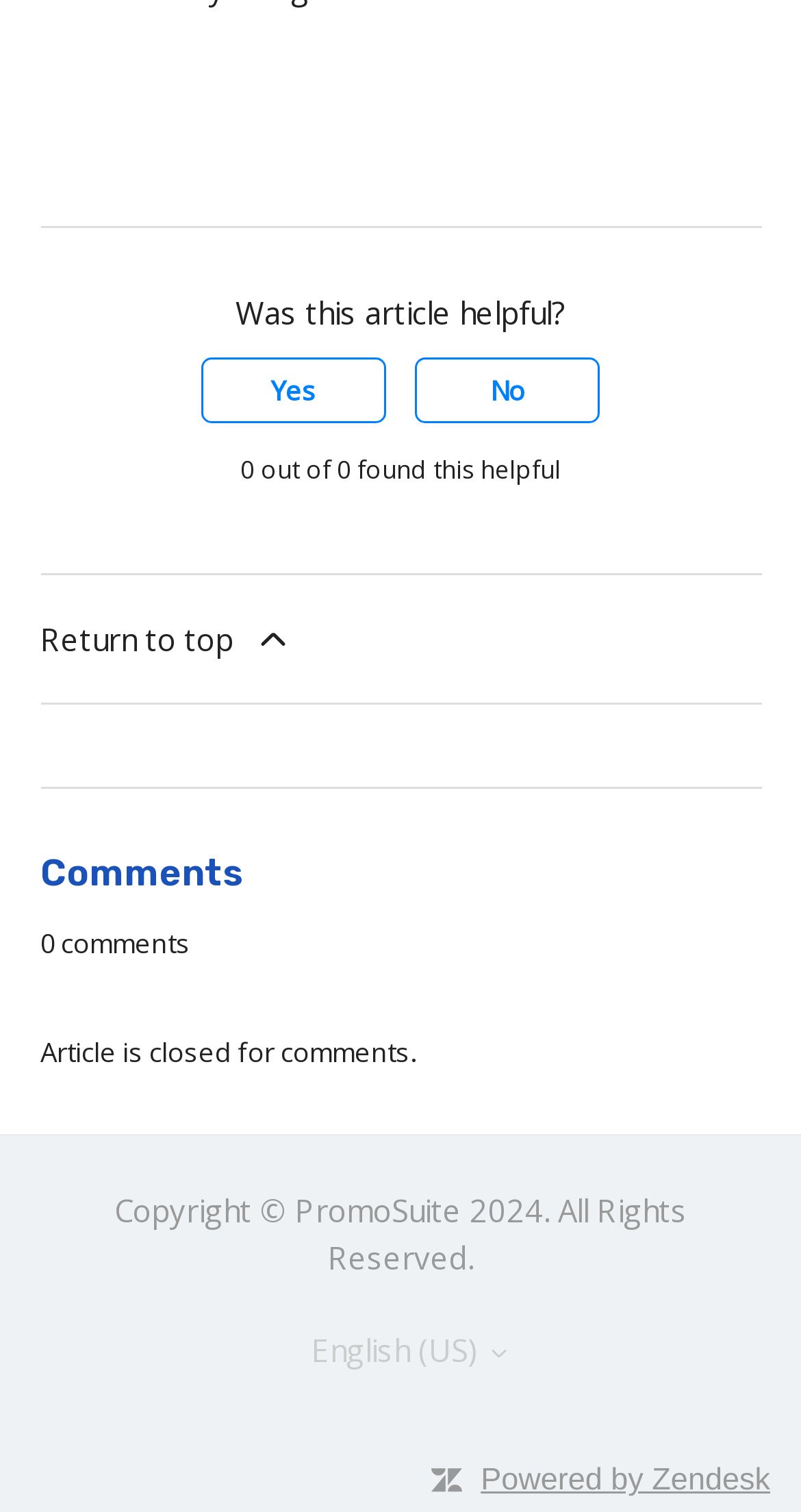What is the copyright year?
Please utilize the information in the image to give a detailed response to the question.

The static text 'Copyright © 2024' in the footer section indicates that the copyright year is 2024.